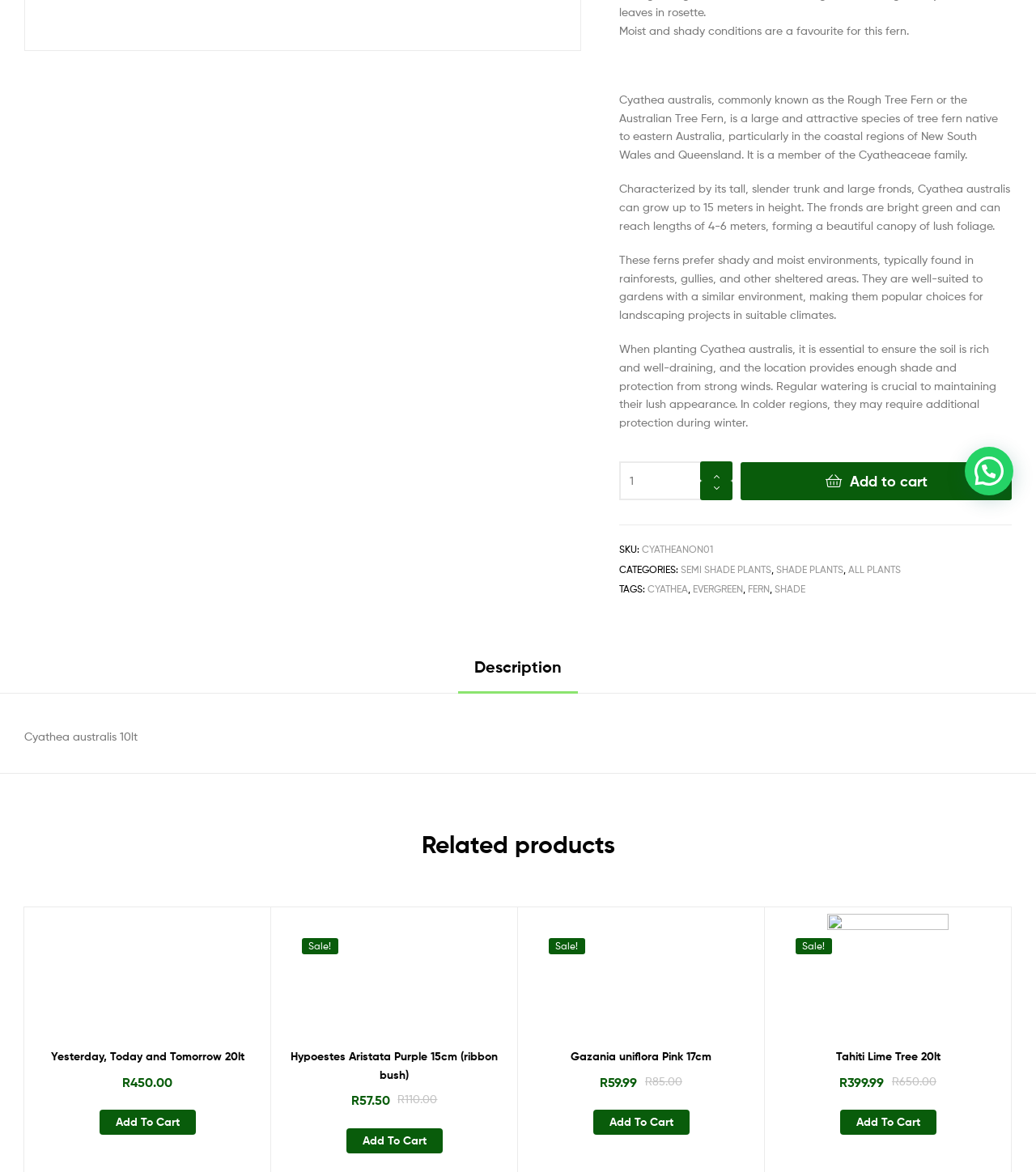Given the element description "Services", identify the bounding box of the corresponding UI element.

[0.0, 0.2, 0.042, 0.211]